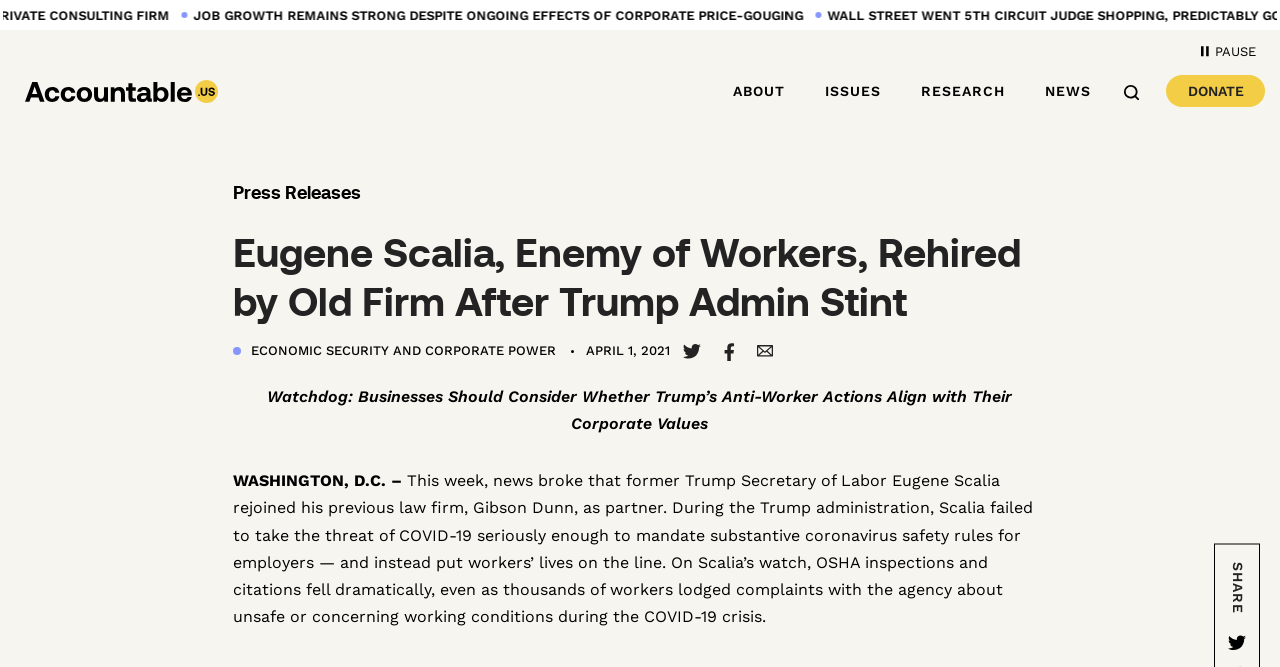Locate the bounding box coordinates of the item that should be clicked to fulfill the instruction: "Click the 'Search' button".

[0.877, 0.114, 0.901, 0.159]